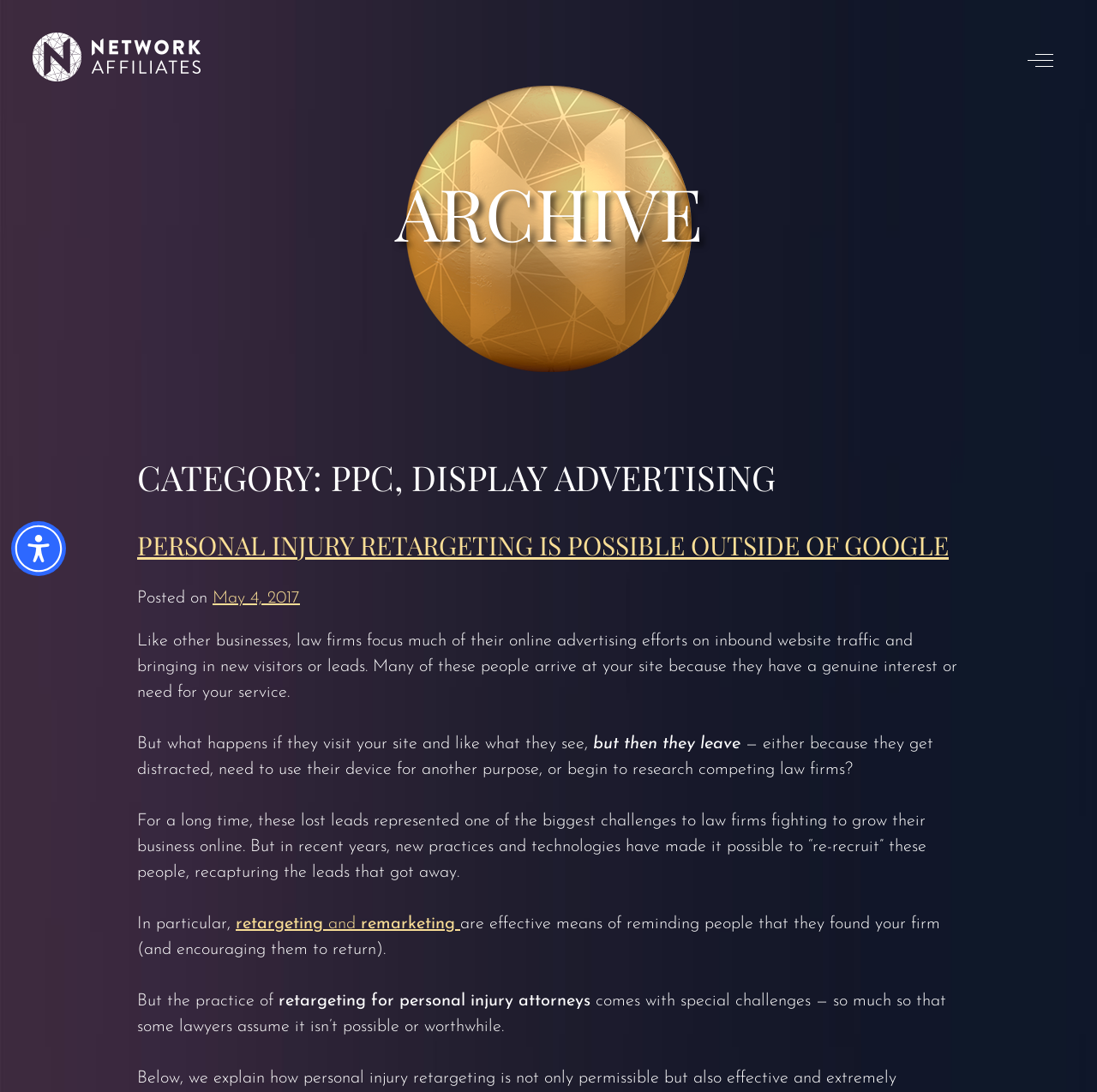What is the main topic of this webpage?
Look at the image and respond with a one-word or short phrase answer.

PPC, Display Advertising